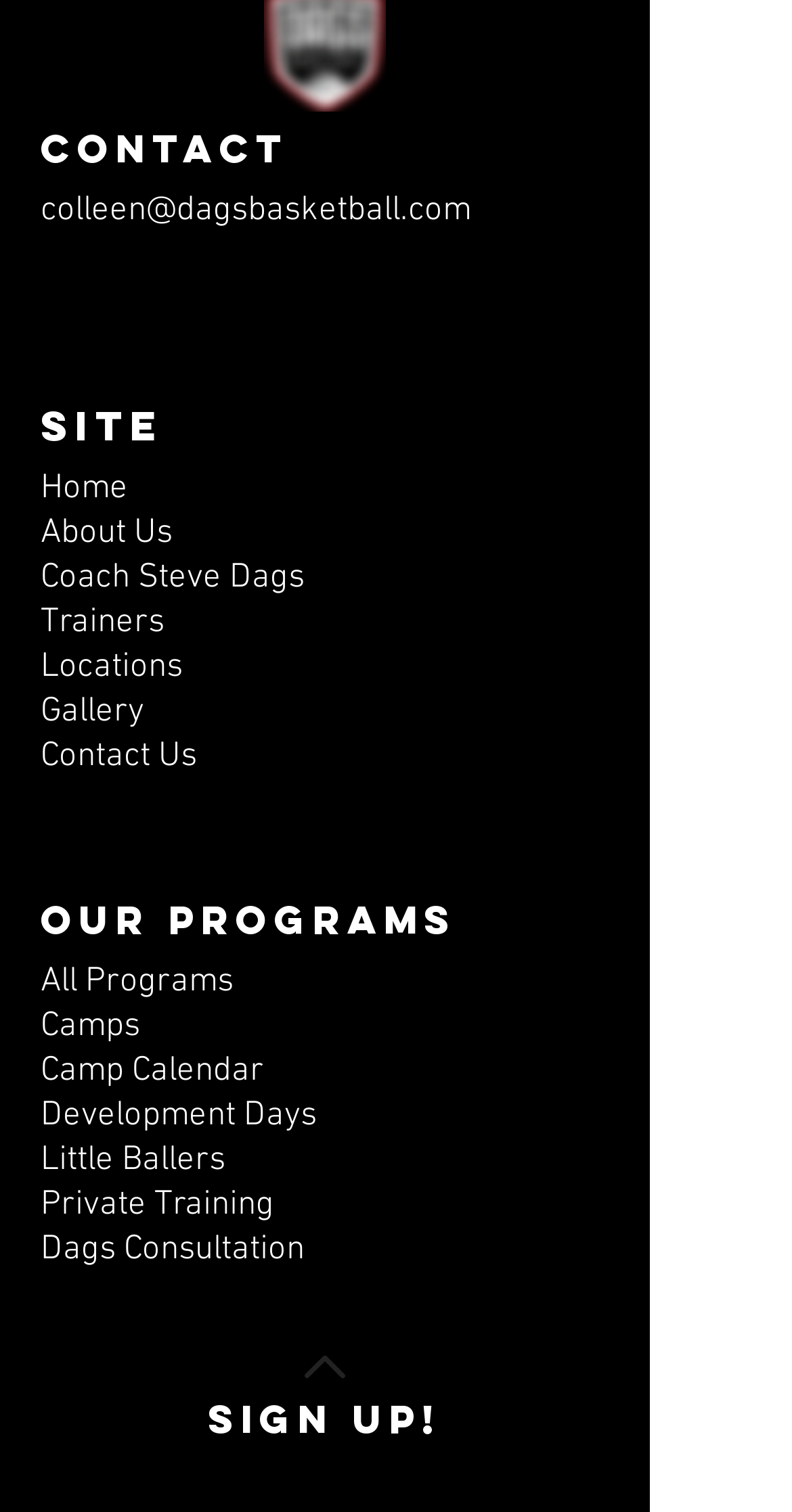Provide your answer in a single word or phrase: 
How many main sections are there?

3